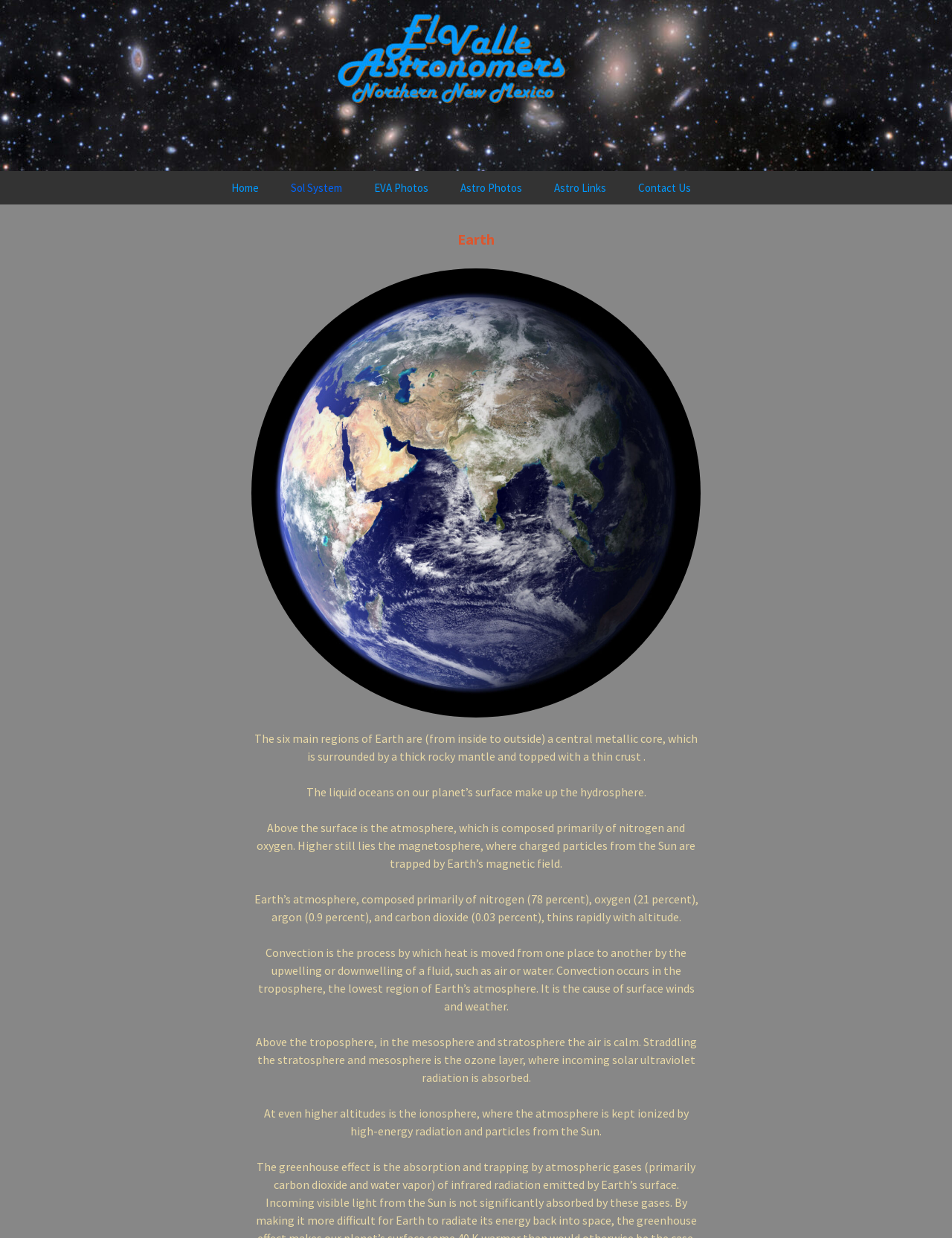Predict the bounding box of the UI element based on the description: "Astro Photos". The coordinates should be four float numbers between 0 and 1, formatted as [left, top, right, bottom].

[0.468, 0.138, 0.564, 0.165]